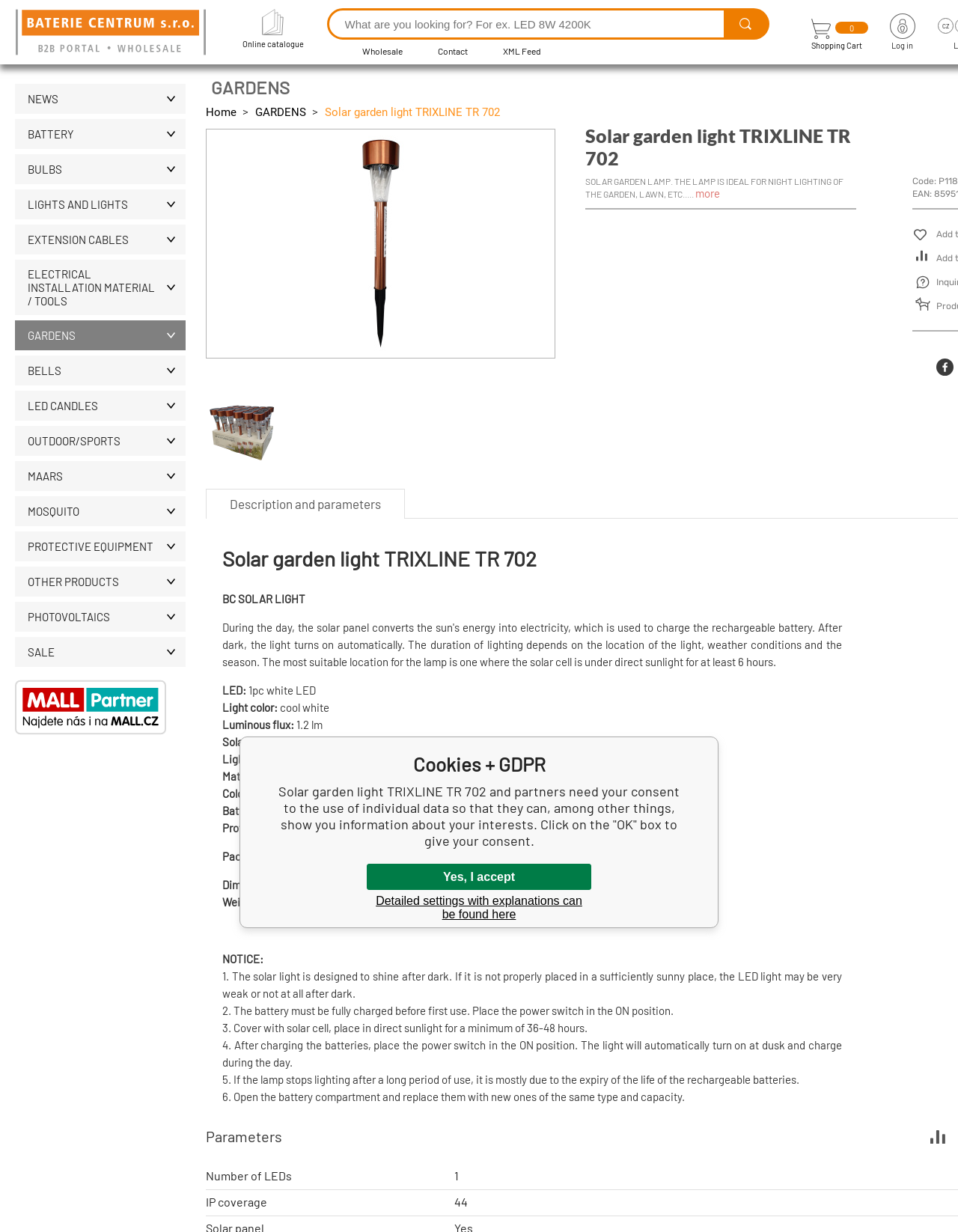Please provide a comprehensive answer to the question based on the screenshot: What is the weight of the solar garden light?

According to the product description, the weight of the solar garden light is 44g, which is a measure of its mass or heaviness.